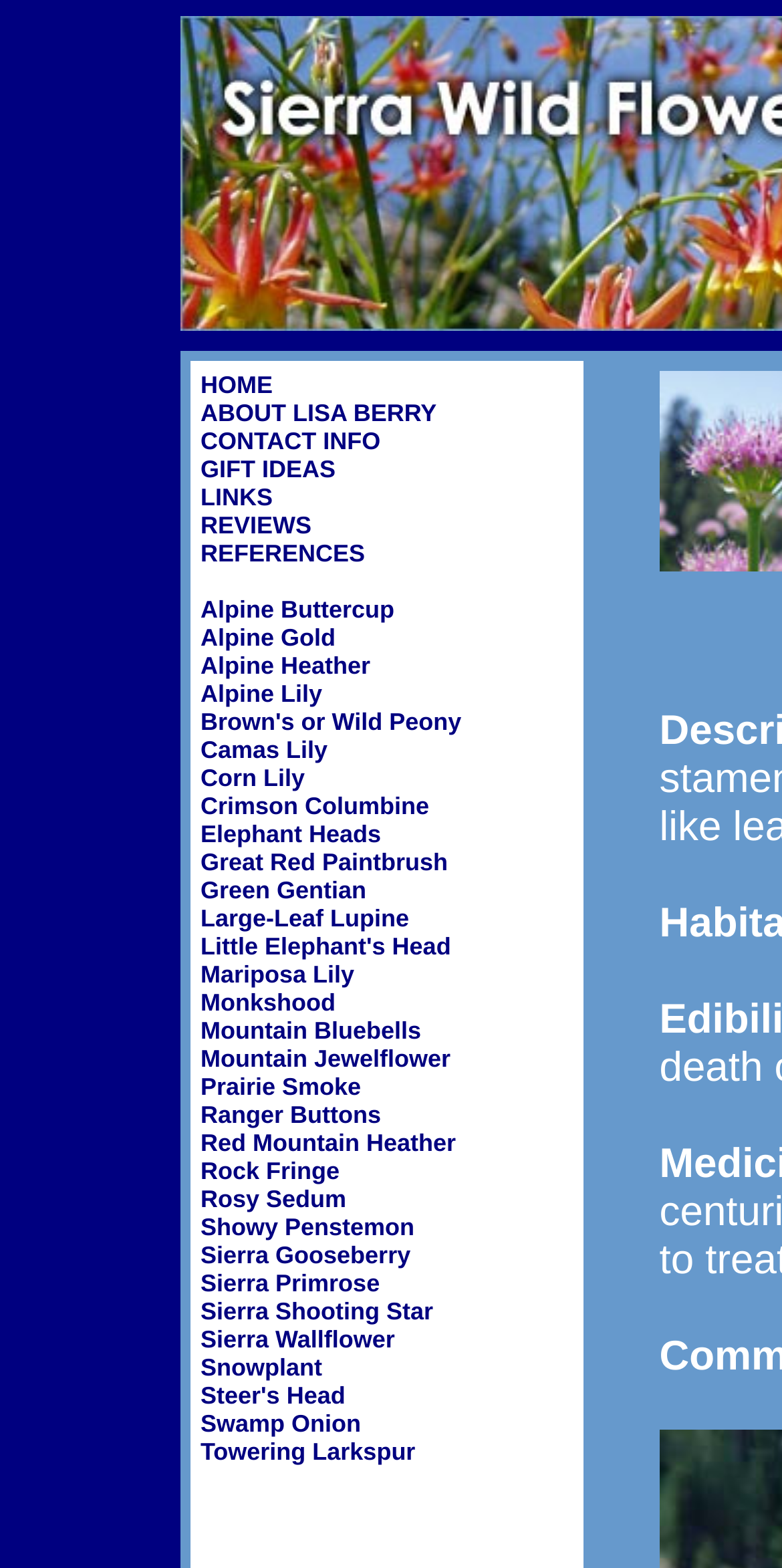Given the description: "March 2024", determine the bounding box coordinates of the UI element. The coordinates should be formatted as four float numbers between 0 and 1, [left, top, right, bottom].

None